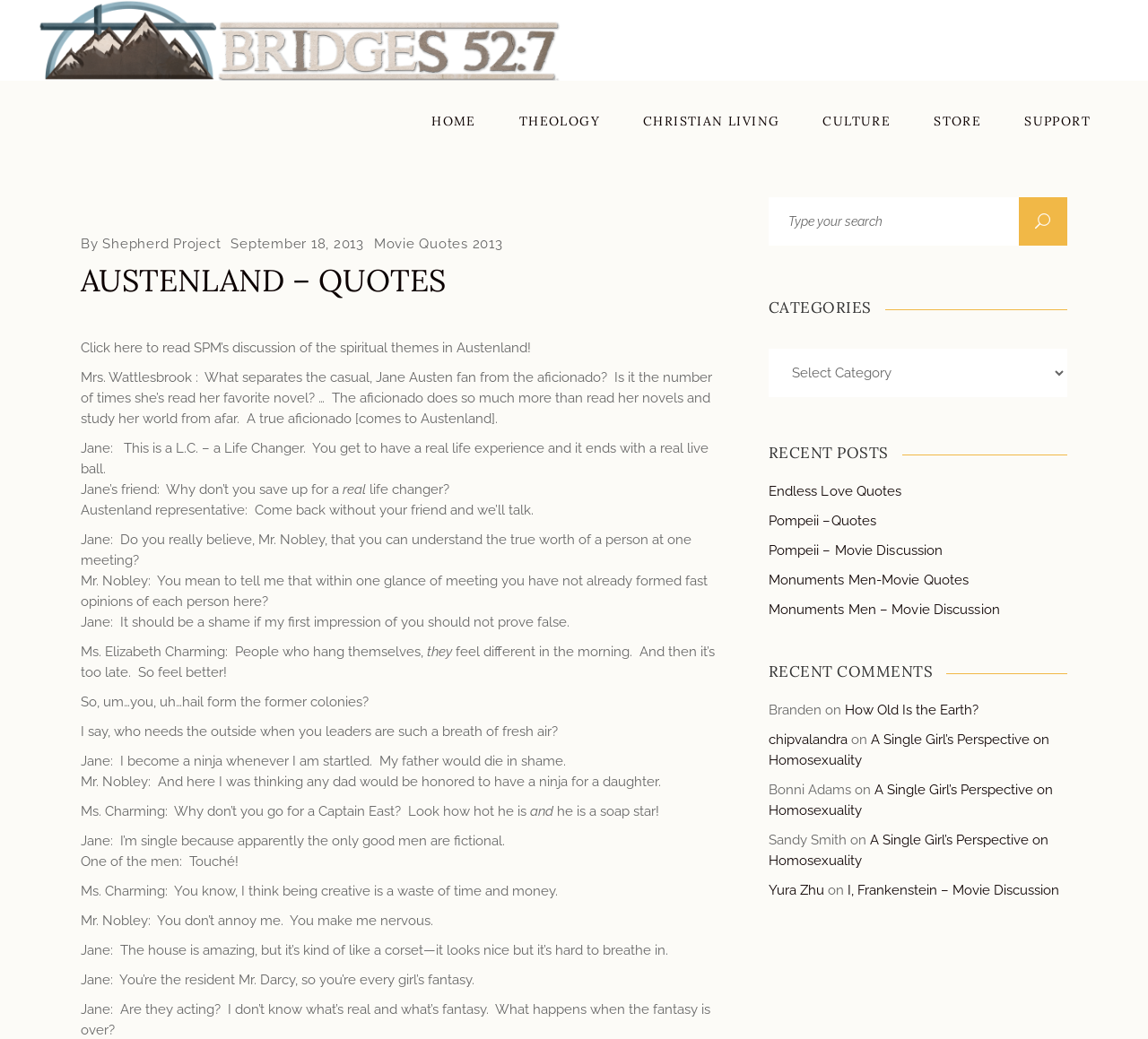How many recent posts are listed on the webpage?
Using the screenshot, give a one-word or short phrase answer.

5